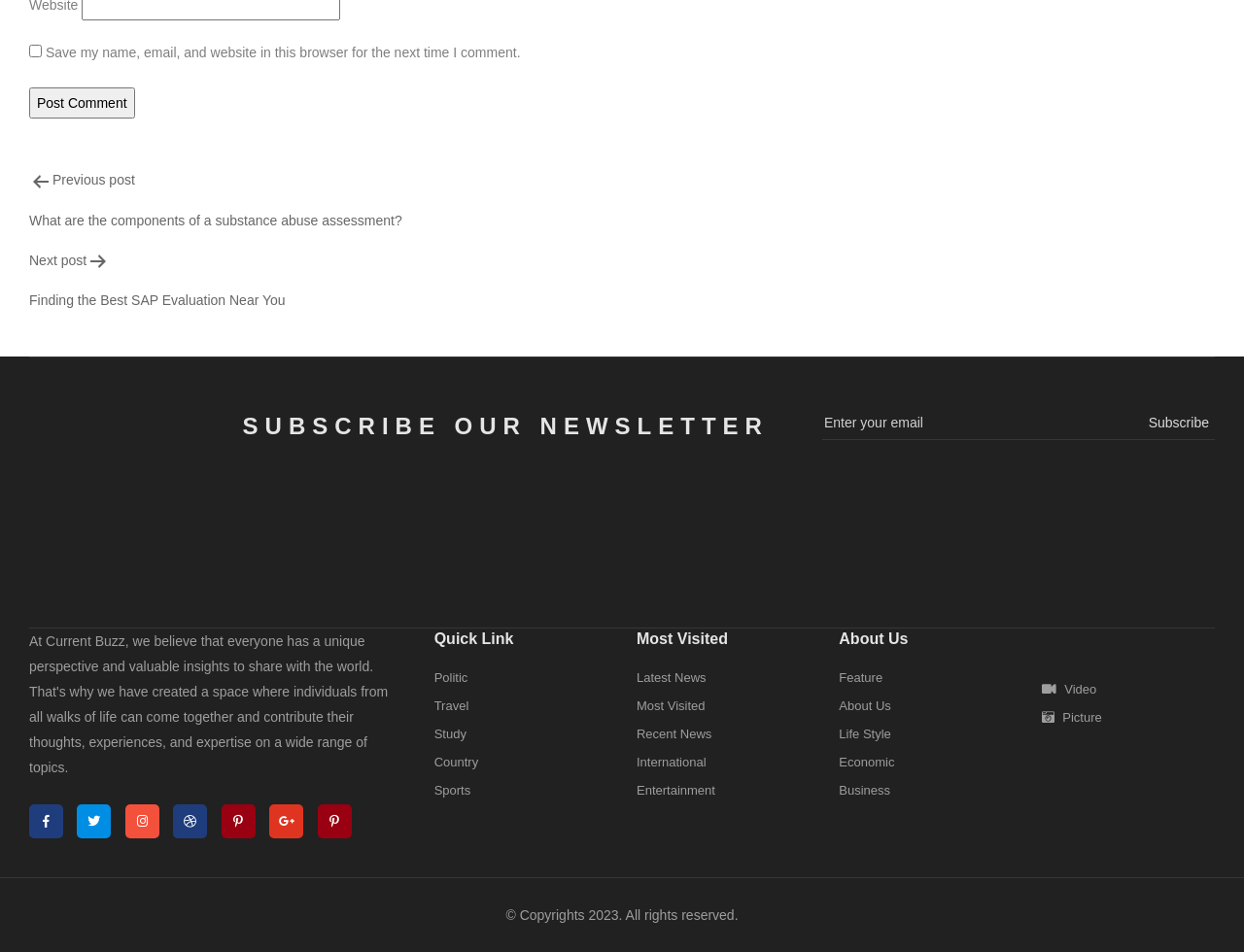What is the copyright year mentioned at the bottom?
Identify the answer in the screenshot and reply with a single word or phrase.

2023